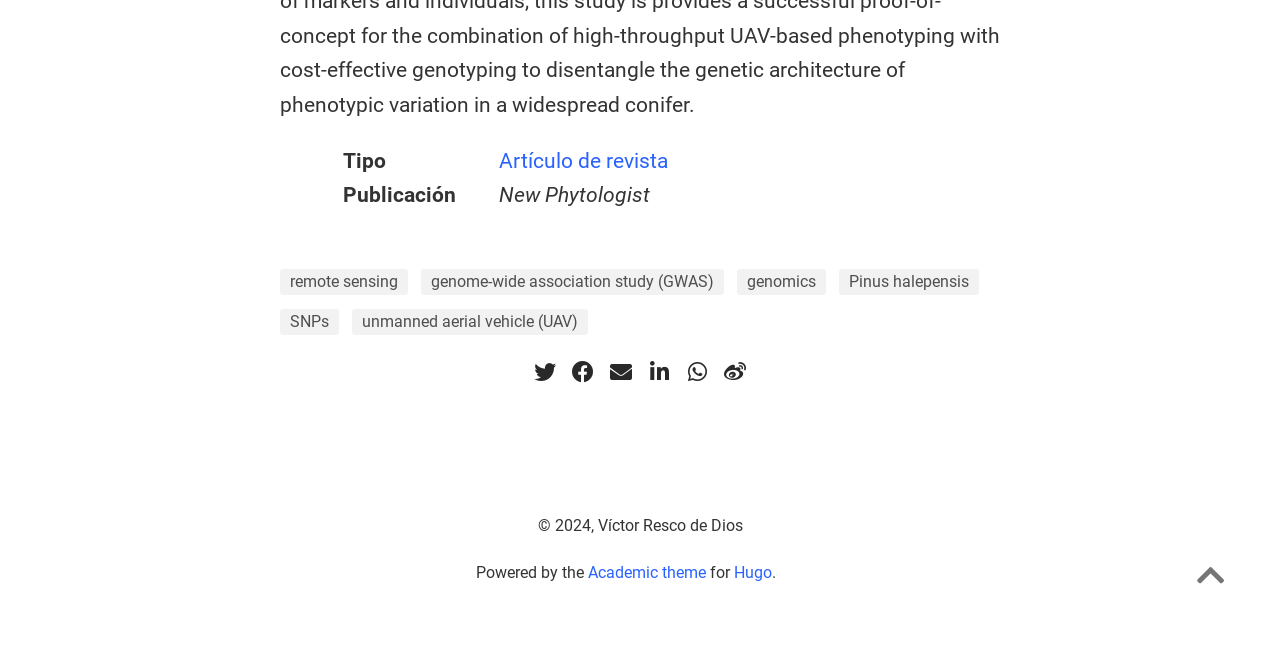Answer the following query with a single word or phrase:
Who is the author of the publication?

Víctor Resco de Dios